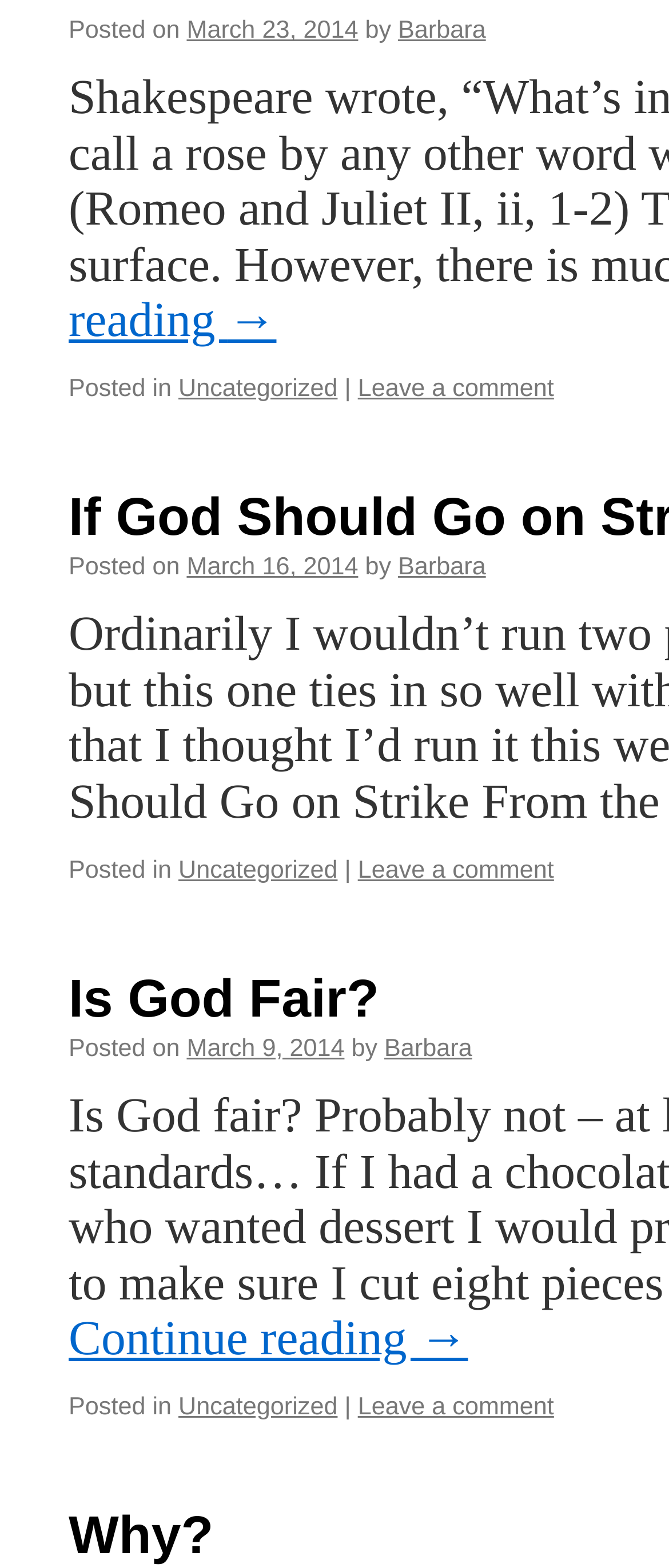What is the date of the first post?
Please provide a single word or phrase based on the screenshot.

March 23, 2014